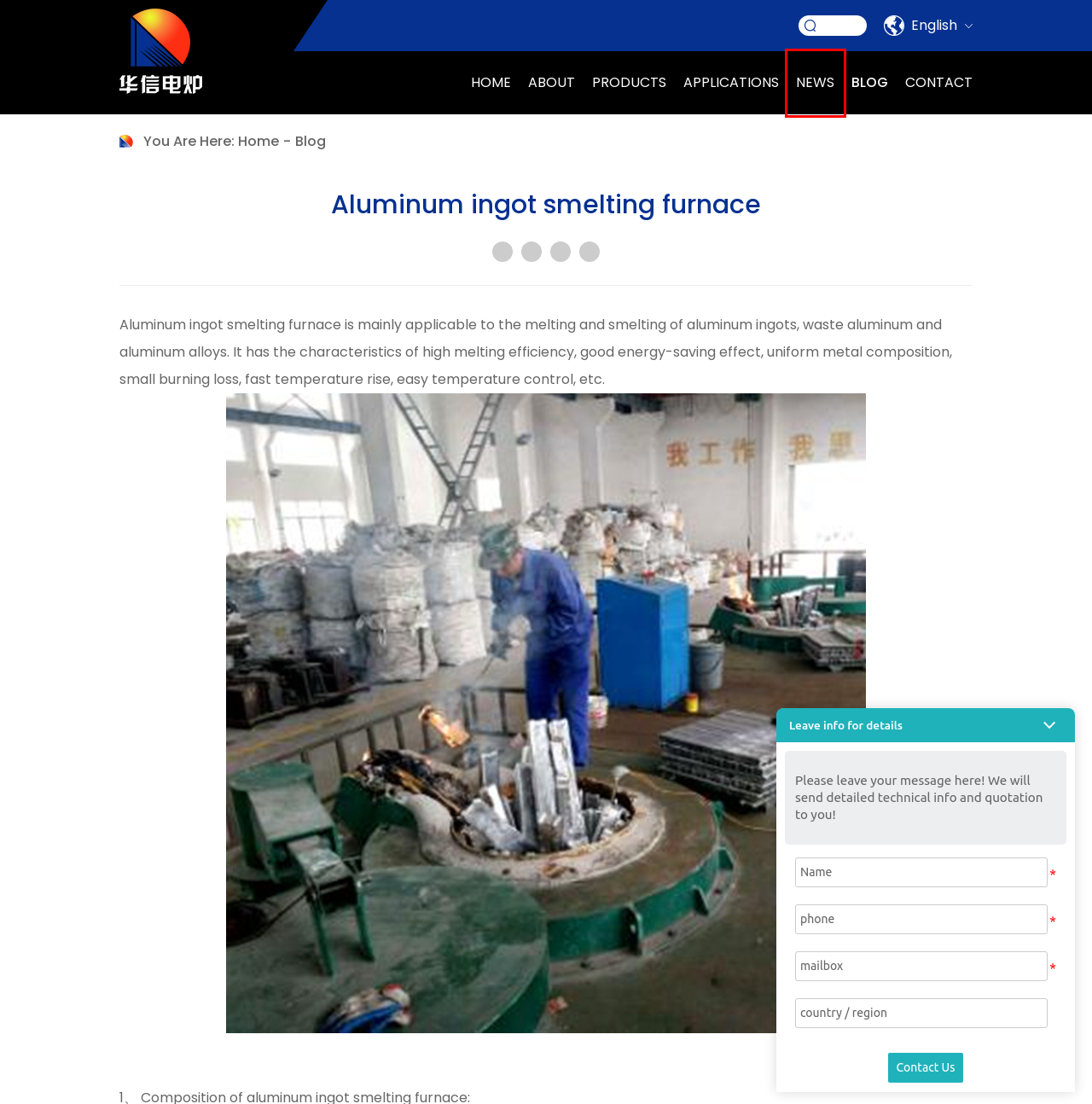Given a screenshot of a webpage with a red bounding box highlighting a UI element, choose the description that best corresponds to the new webpage after clicking the element within the red bounding box. Here are your options:
A. Contact - Huaxin Electric Melting Furnace manufacturing Co.,Ltd.,
B. Foundry Machine - Huaxin Electric Melting Furnace manufacturing Co.,Ltd.,
C. Products - Huaxin Electric Melting Furnace manufacturing Co.,Ltd.,
D. Applications - Huaxin Electric Melting Furnace manufacturing Co.,Ltd.,
E. News - Huaxin Electric Melting Furnace manufacturing Co.,Ltd.,
F. Heat Treatment Equipment - Huaxin Electric Melting Furnace manufacturing Co.,Ltd.,
G. Blog - Huaxin Electric Melting Furnace manufacturing Co.,Ltd.,
H. About - Huaxin Electric Melting Furnace manufacturing Co.,Ltd.,

E